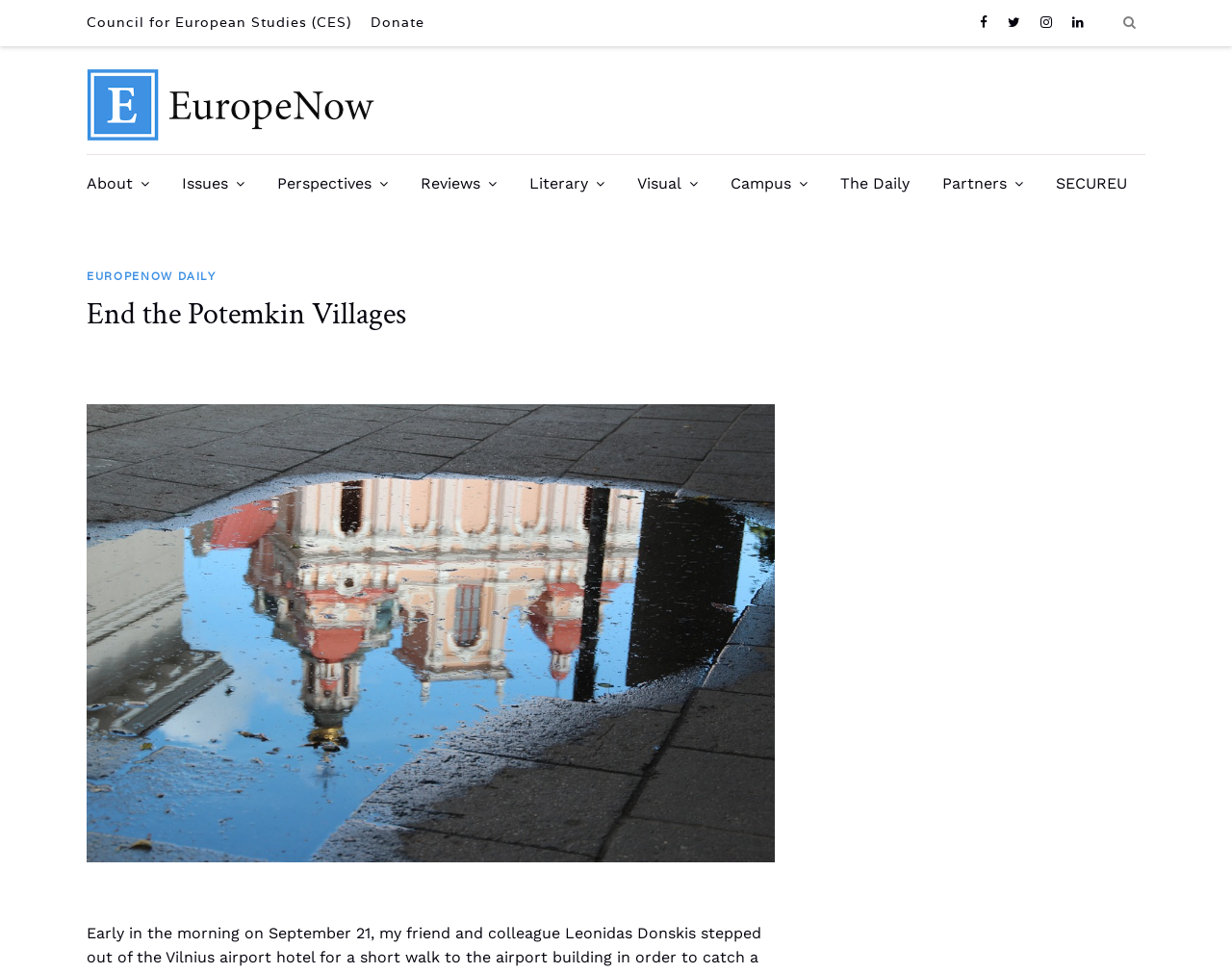Describe the webpage in detail, including text, images, and layout.

The webpage appears to be an article or blog post titled "End the Potemkin Villages" on a website called EuropeNow. At the top left corner, there are several links, including "Council for European Studies (CES)" and "Donate", followed by four social media icons. To the right of these links, there is a logo for EuropeNow, which is an image accompanied by a link to the website's homepage.

Below the logo, there is a navigation menu with links to various sections of the website, including "About", "Issues", "Perspectives", "Reviews", "Literary", "Visual", "Campus", "The Daily", "Partners", and "SECUREU". Each of these links has an icon represented by the Unicode character "\uf107".

The main content of the webpage begins with a heading that reads "End the Potemkin Villages". Below the heading, there is a large image that takes up most of the width of the page, with a caption or description that is not provided. The image appears to be a photograph, possibly related to Lithuania.

At the very bottom of the page, there is a small, non-descriptive text element that contains a single non-breaking space character.